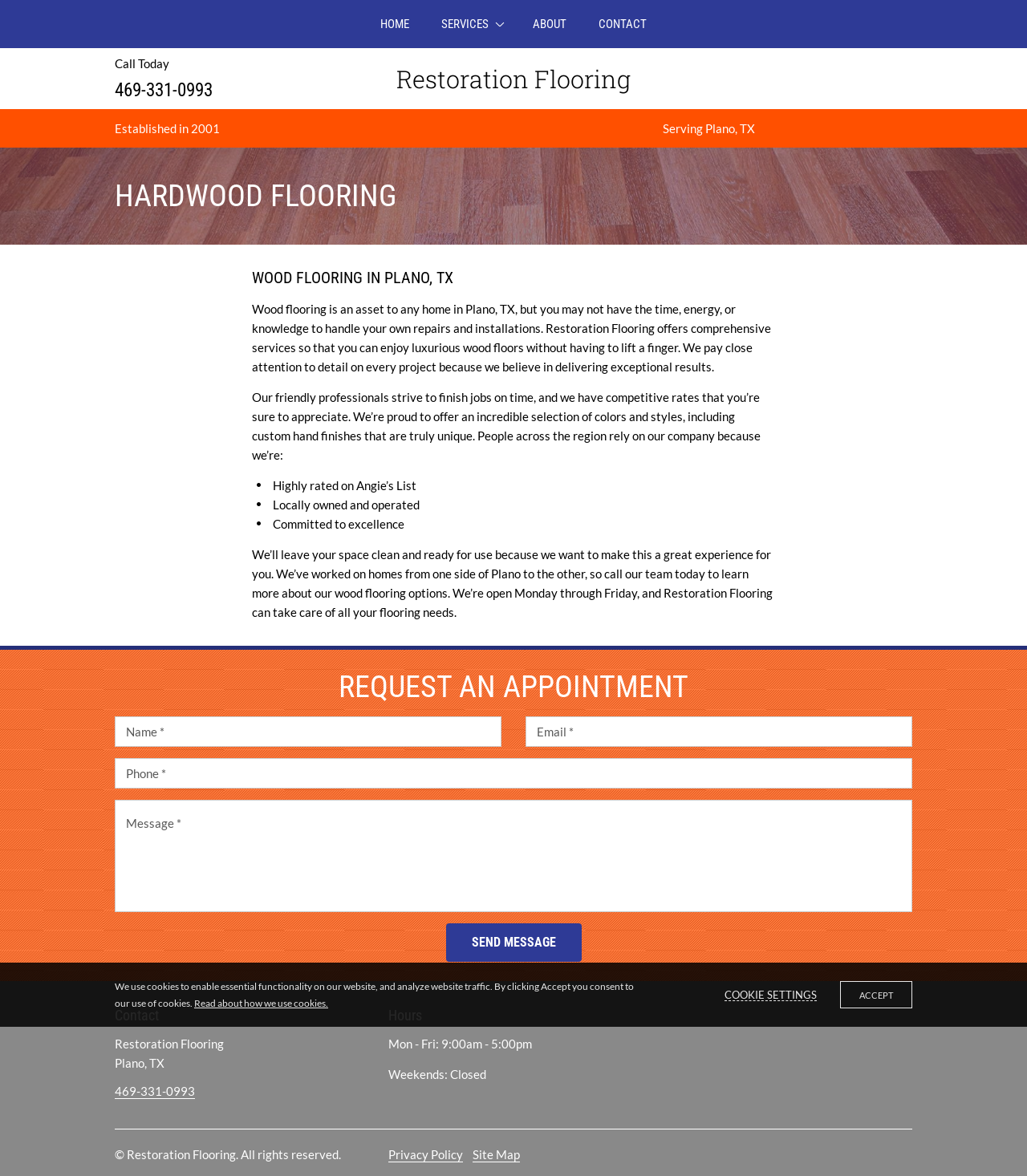Determine the bounding box coordinates of the element's region needed to click to follow the instruction: "Call the phone number". Provide these coordinates as four float numbers between 0 and 1, formatted as [left, top, right, bottom].

[0.112, 0.068, 0.207, 0.087]